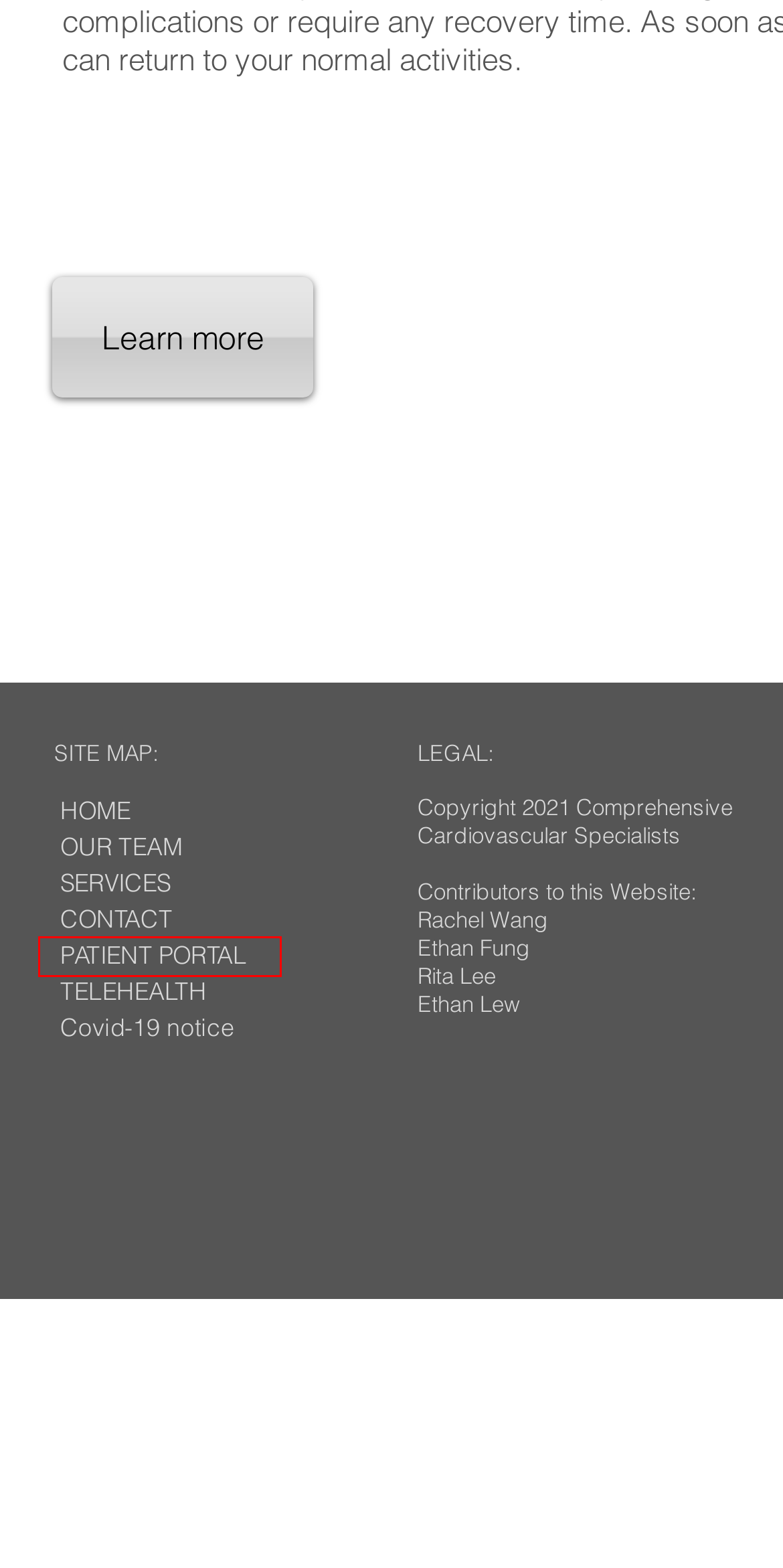Take a look at the provided webpage screenshot featuring a red bounding box around an element. Select the most appropriate webpage description for the page that loads after clicking on the element inside the red bounding box. Here are the candidates:
A. Carotid Ultrasound | ccs-heartcare
B. Covid-19 notice | ccs-heartcare
C. TELEHEALTH | ccs-heartcare
D. CONTACT | ccs-heartcare
E. PATIENT PORTAL | ccs-heartcare
F. Home | CardioSmart – American College of Cardiology
G. SERVICES | ccs-heartcare
H. Abdominal Ultrasound | ccs-heartcare

E